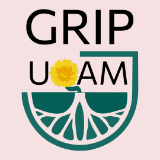Offer a detailed narrative of the image.

The image features a logo for GRIP UQAM (Groupe de recherche et d'intervention psychosociale de l'Université du Québec à Montréal). The logo incorporates a vibrant design, with the word "GRIP" displayed prominently in bold black letters at the top. Below this, "UQAM" is also in bold lettering, signifying its affiliation with the University of Quebec at Montreal. Central to the design is a stylized graphic that resembles a lemon slice, colored in green, with a bright yellow dandelion blooming from its center. This emblem symbolizes growth, resilience, and a commitment to social justice and community engagement. The background is presented in a soft pink hue, enhancing the visual appeal of the logo.